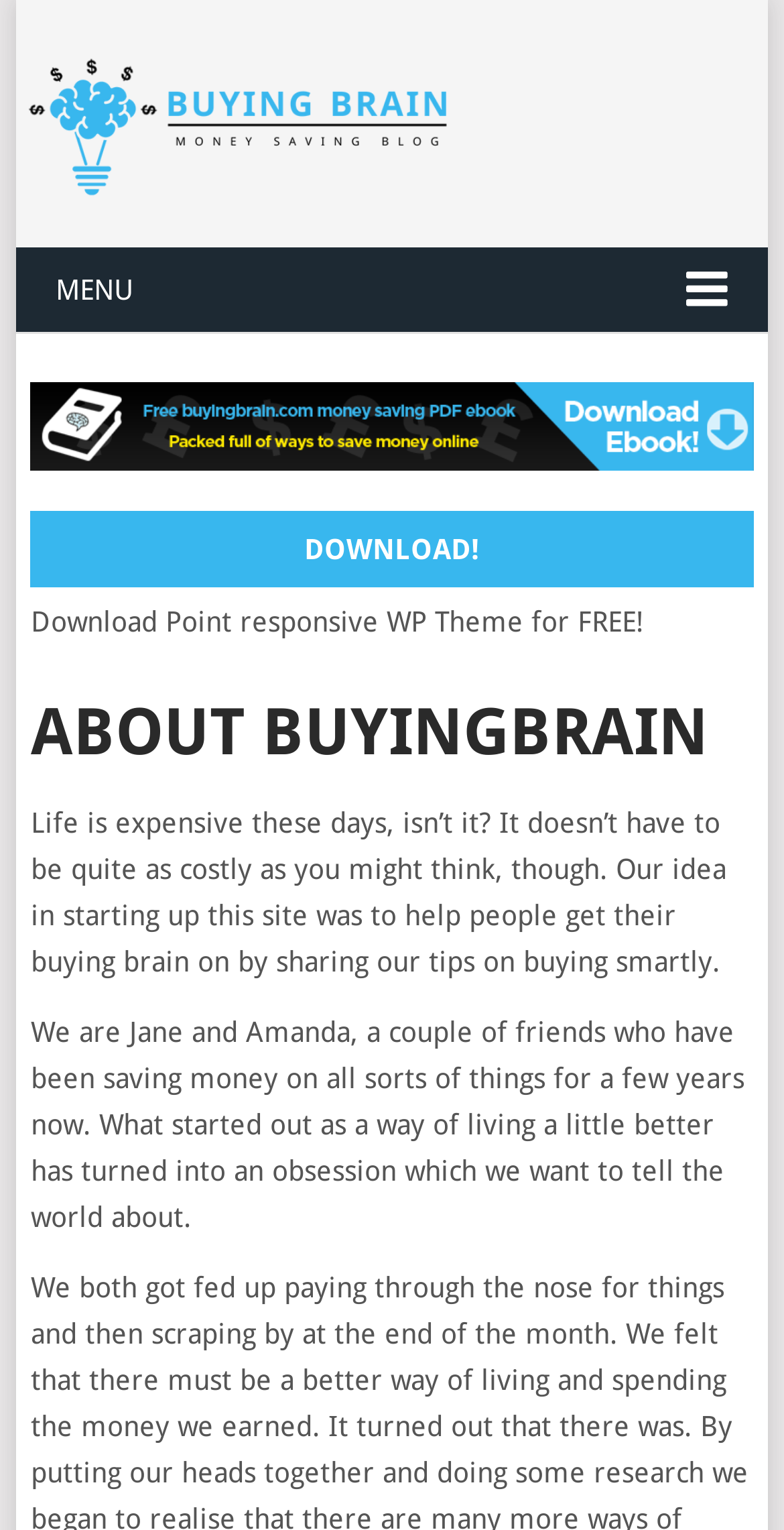What is the theme being offered for download?
Provide an in-depth answer to the question, covering all aspects.

The link with the text 'DOWNLOAD!' is accompanied by a static text element that describes the theme being offered for download, which is 'Point responsive WP Theme'.